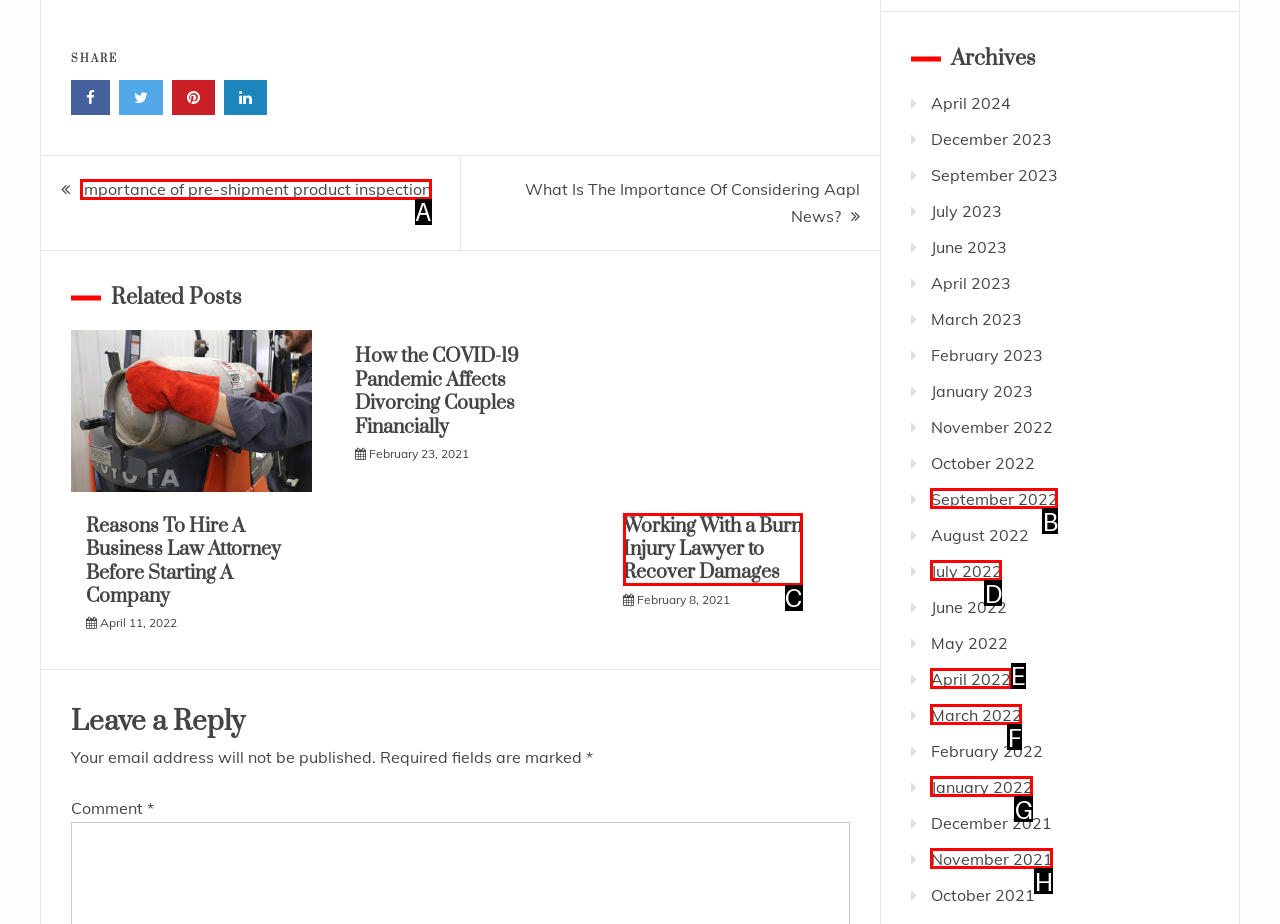Indicate the HTML element that should be clicked to perform the task: Click on the 'April 2022' link Reply with the letter corresponding to the chosen option.

E